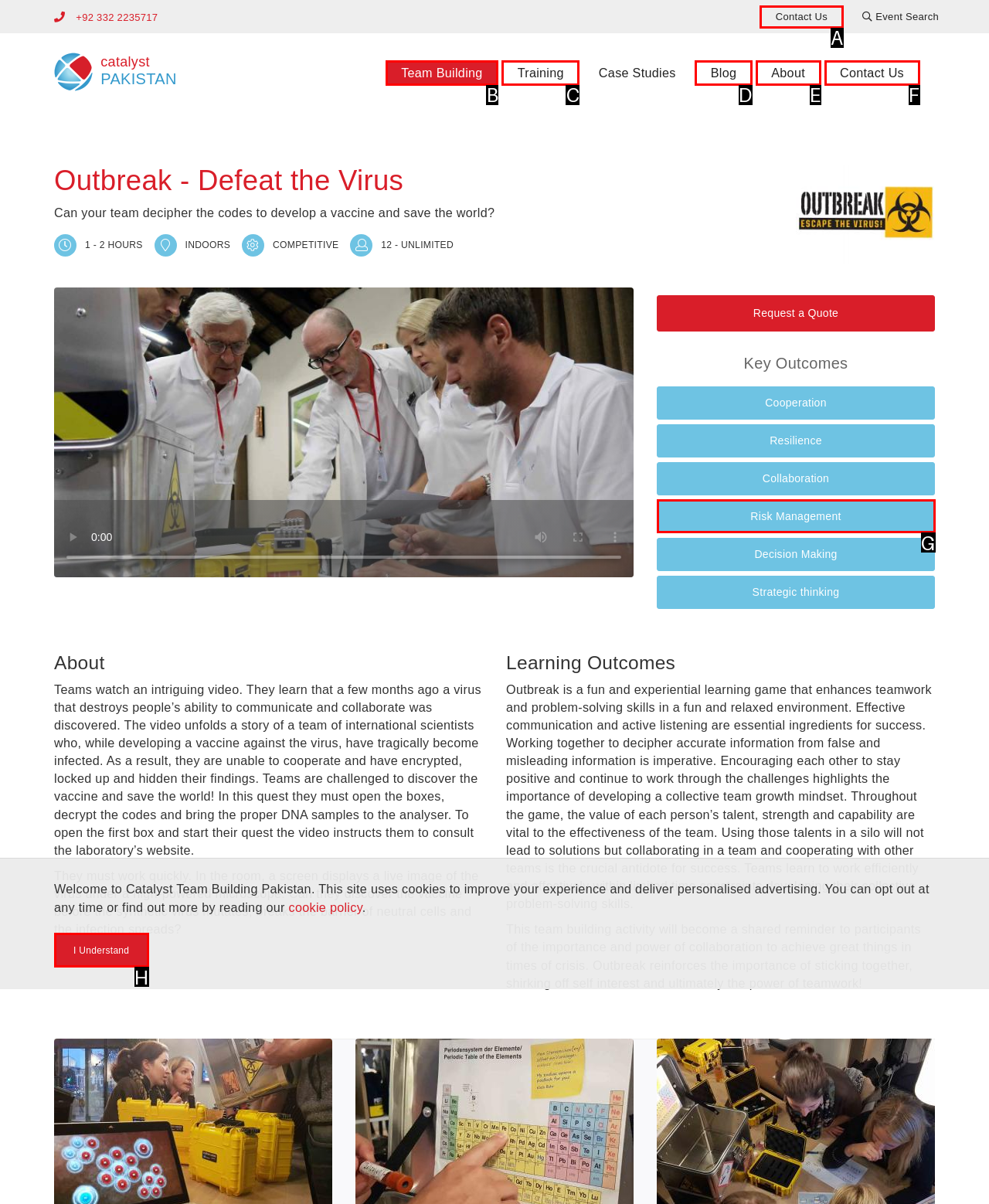Given the description: Contact Us
Identify the letter of the matching UI element from the options.

A